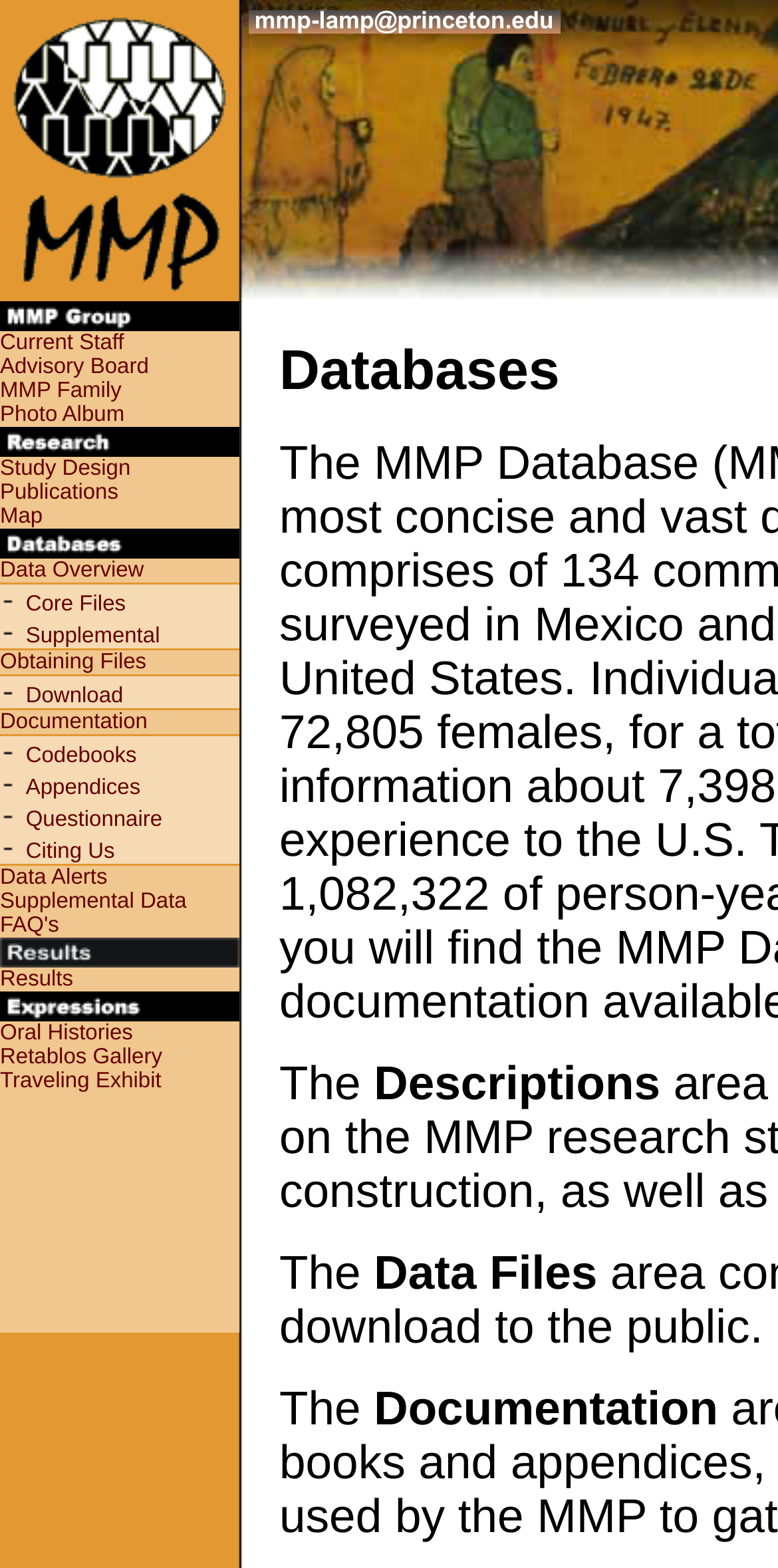Craft a detailed narrative of the webpage's structure and content.

The webpage is about the Mexican Migration Project (MMP), a sociodemographic study of Mexican migration to the US. At the top-left corner, there is a layout table cell containing a link and an image. Below this, there is a horizontal layout table with a row of cells, each containing a link or an image. These cells are arranged from left to right and contain various options such as "MMP Group", "Current Staff", "Advisory Board", "MMP Family", "Photo Album", "Research", "Study Design", "Publications", "Map", "Databases", and so on.

There are 21 links in total, each leading to a different section of the project, such as data overview, core files, supplemental data, and FAQs. Some of these links have accompanying images, like the "Research" and "Databases" links. The links are arranged in a horizontal row, with some of them grouped together under categories like "MMP Group" and "Research".

At the bottom of the page, there is a small amount of whitespace, and then a single static text element containing a non-breaking space character. Overall, the webpage appears to be a navigation hub for the Mexican Migration Project, providing access to various resources and sections of the study.